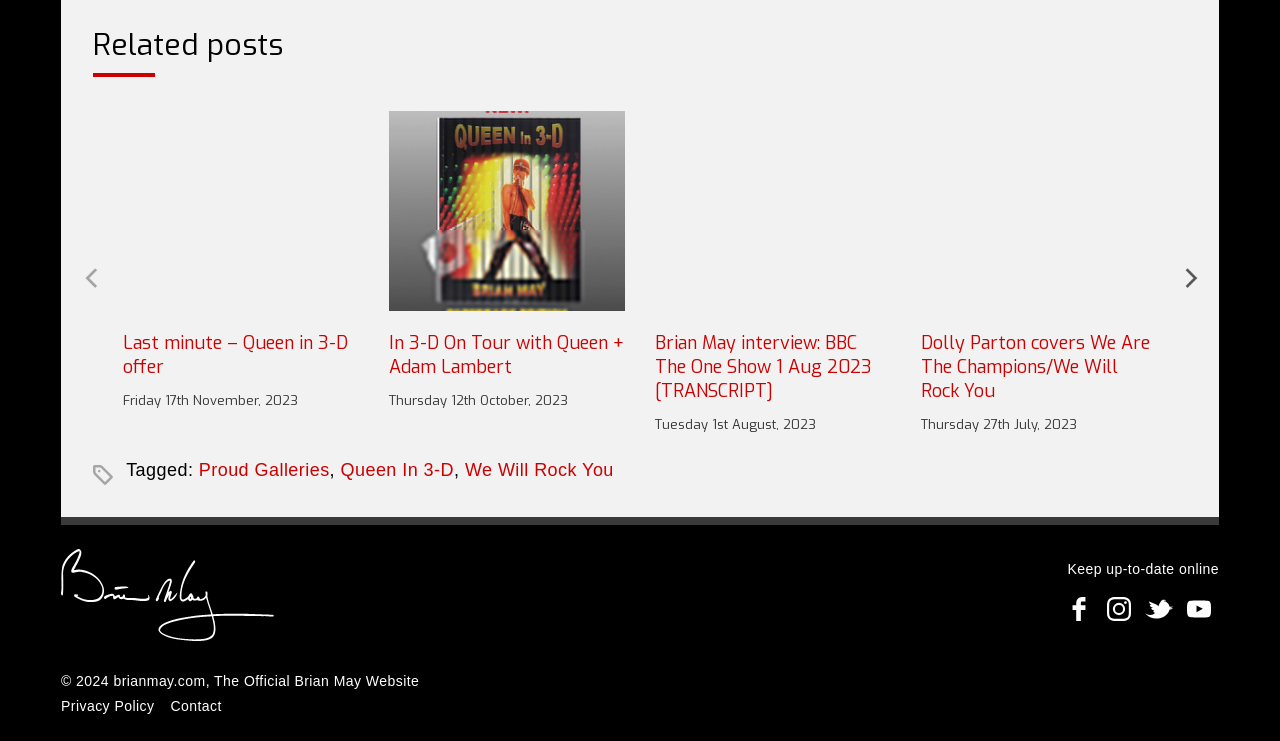Identify the bounding box coordinates for the element that needs to be clicked to fulfill this instruction: "Contact us". Provide the coordinates in the format of four float numbers between 0 and 1: [left, top, right, bottom].

None